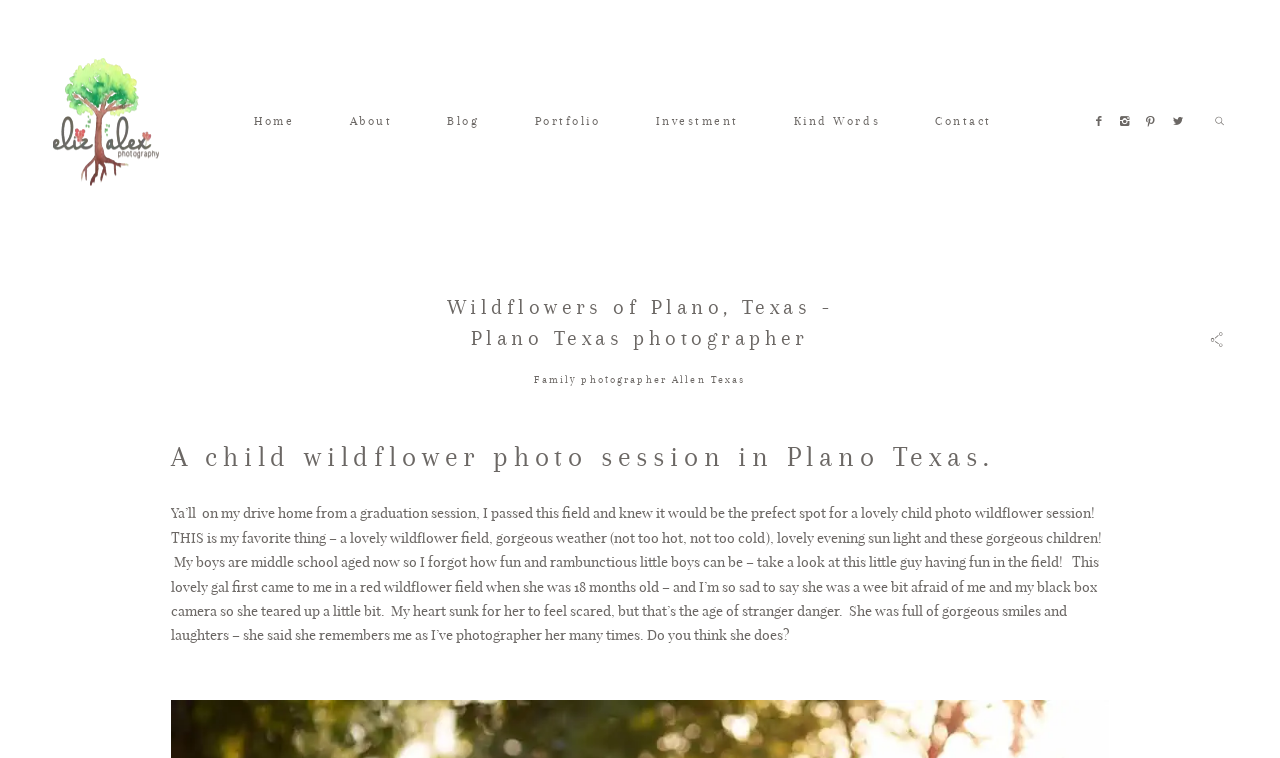Identify the bounding box coordinates of the area you need to click to perform the following instruction: "Click on the 'Home' link".

[0.199, 0.149, 0.23, 0.172]